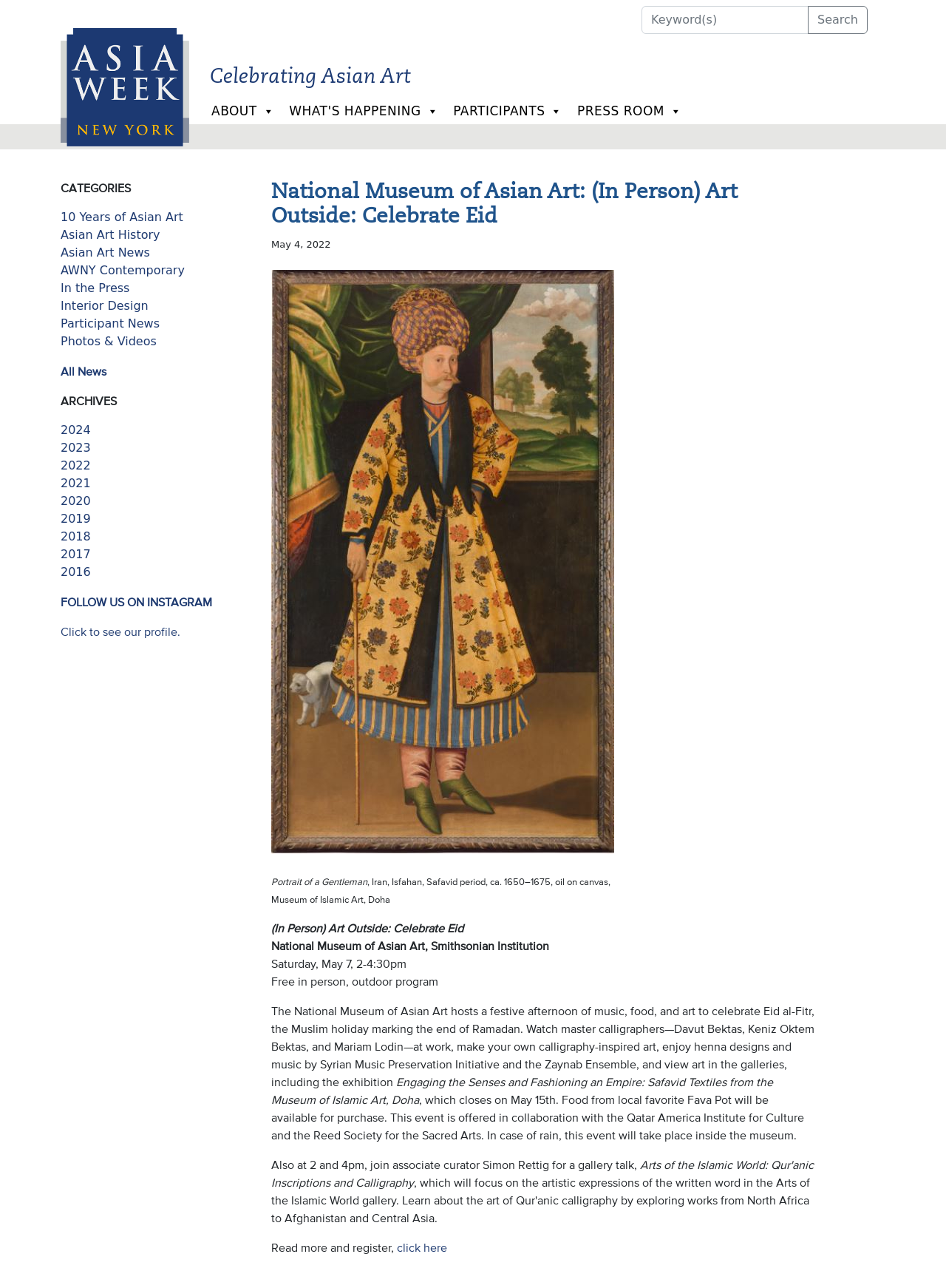Determine the bounding box coordinates of the section to be clicked to follow the instruction: "View the CATEGORIES". The coordinates should be given as four float numbers between 0 and 1, formatted as [left, top, right, bottom].

[0.064, 0.141, 0.138, 0.151]